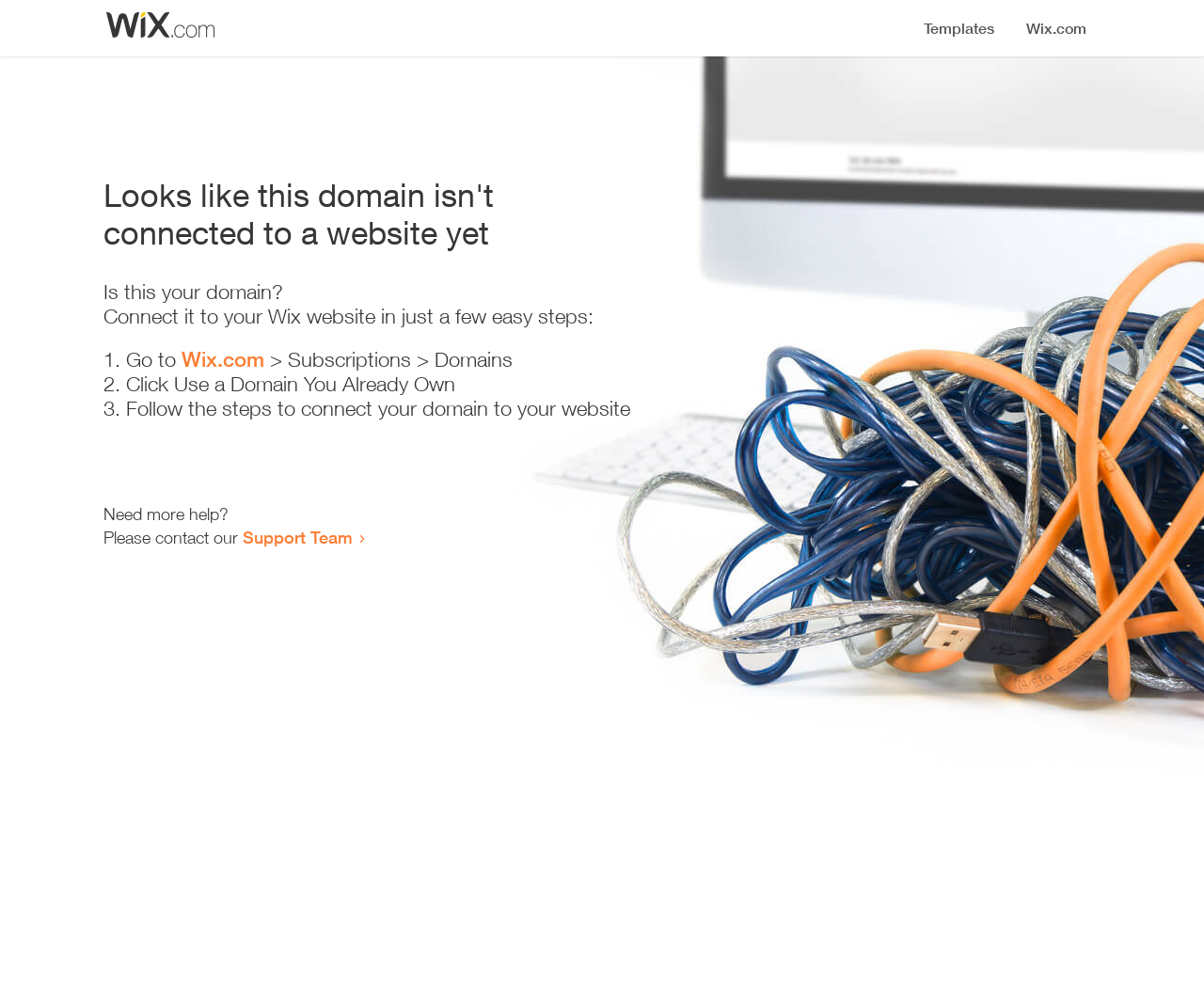Can you identify and provide the main heading of the webpage?

Looks like this domain isn't
connected to a website yet